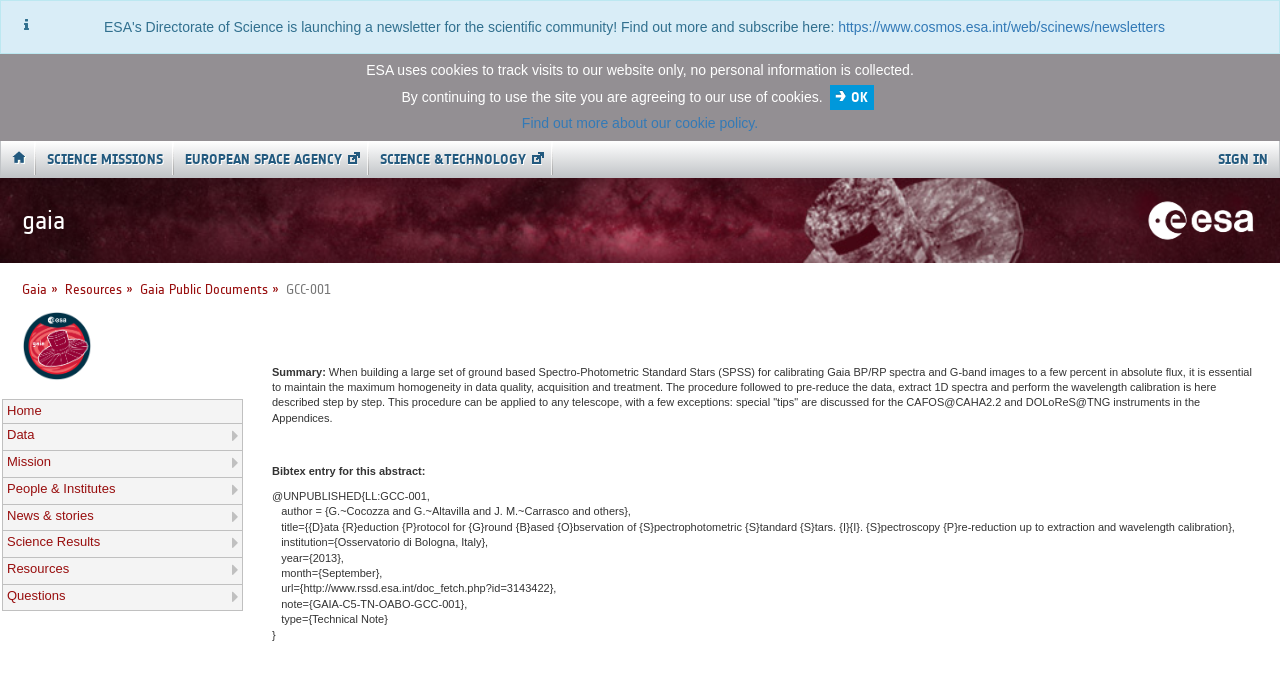Answer the question below using just one word or a short phrase: 
What is the type of document?

Technical Note